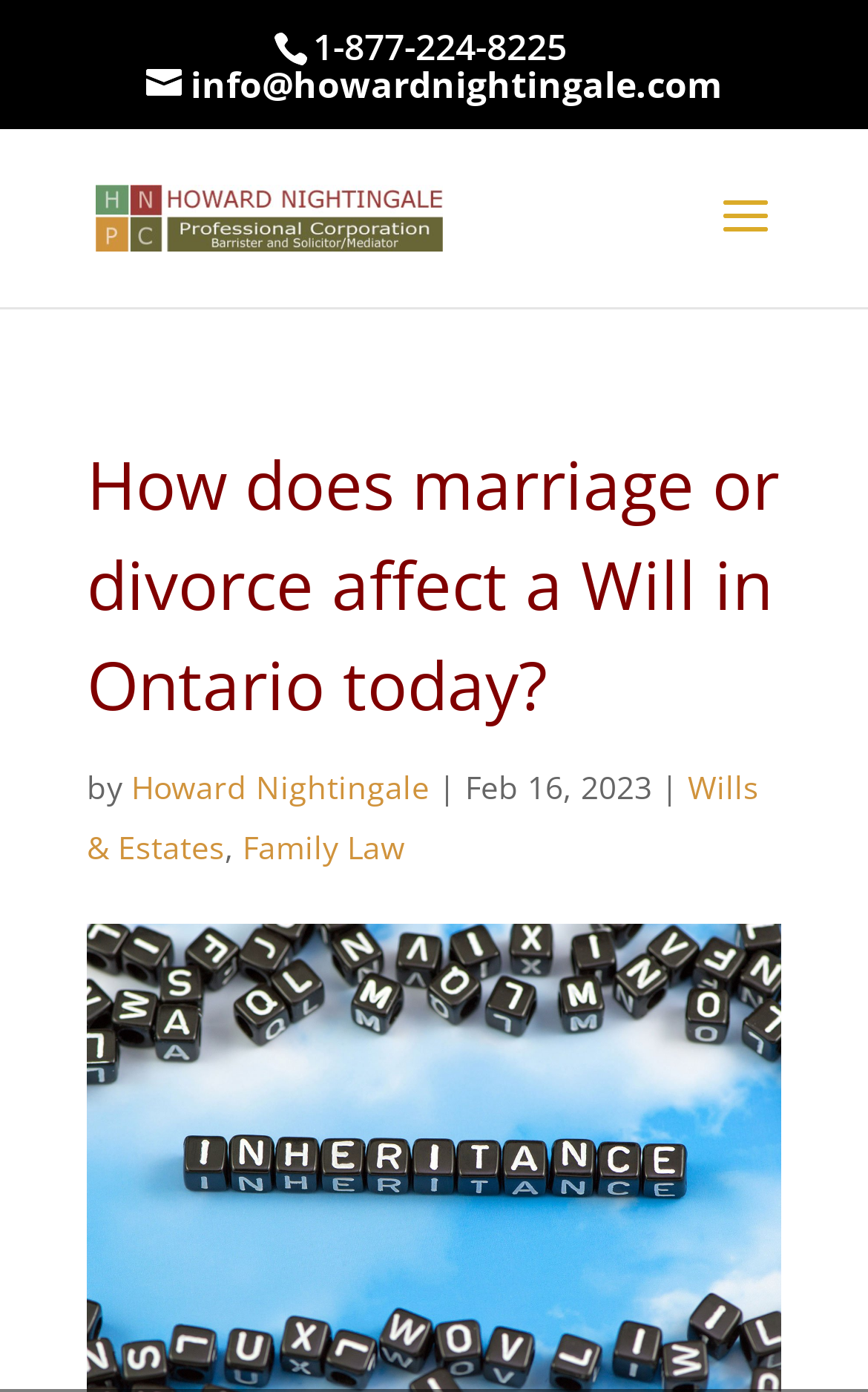Extract the bounding box coordinates of the UI element described by: "info@howardnightingale.com". The coordinates should include four float numbers ranging from 0 to 1, e.g., [left, top, right, bottom].

[0.168, 0.043, 0.832, 0.078]